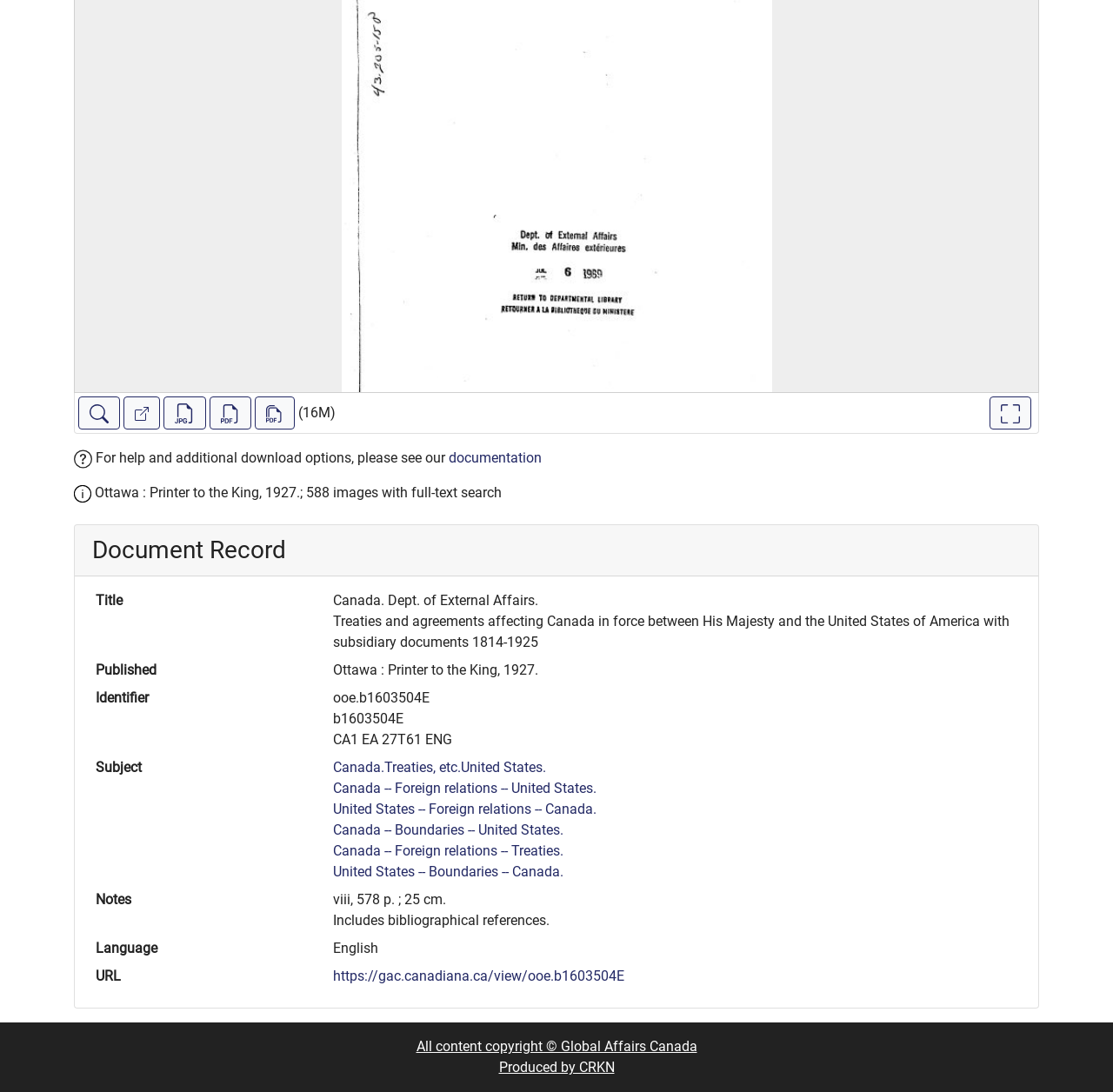Using the provided element description: "documentation", determine the bounding box coordinates of the corresponding UI element in the screenshot.

[0.403, 0.412, 0.487, 0.427]